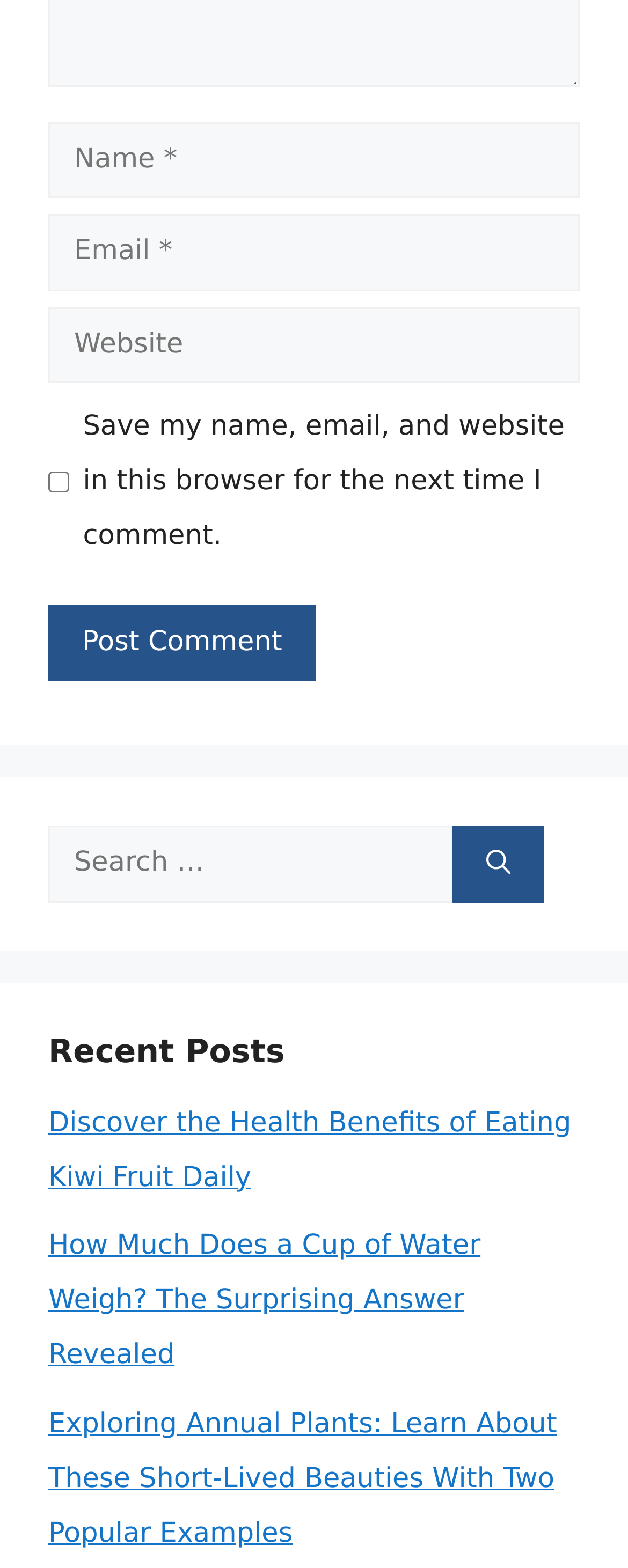What is the label of the search button?
Using the visual information, answer the question in a single word or phrase.

Search